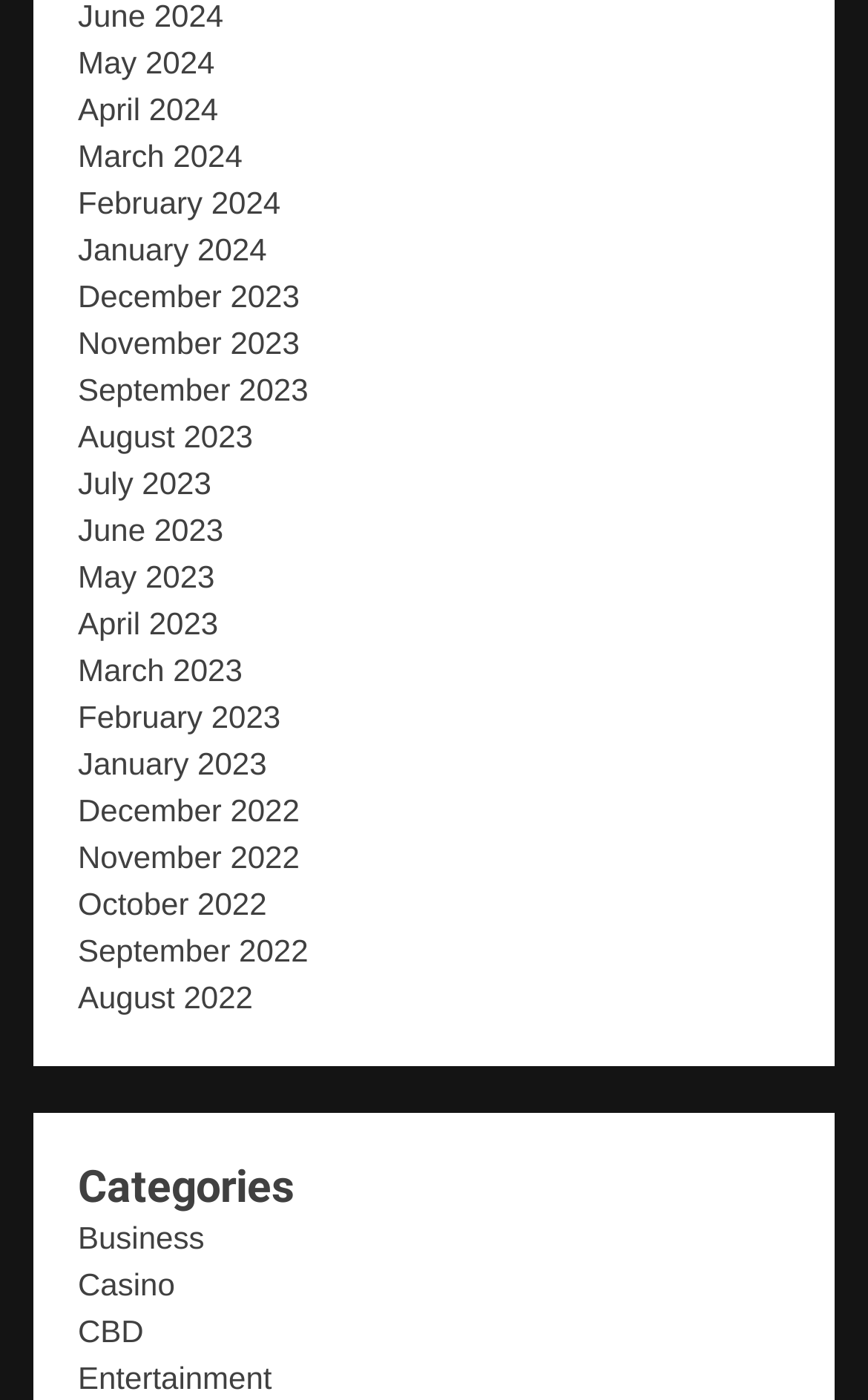Identify the bounding box coordinates of the section that should be clicked to achieve the task described: "Visit the forums".

None